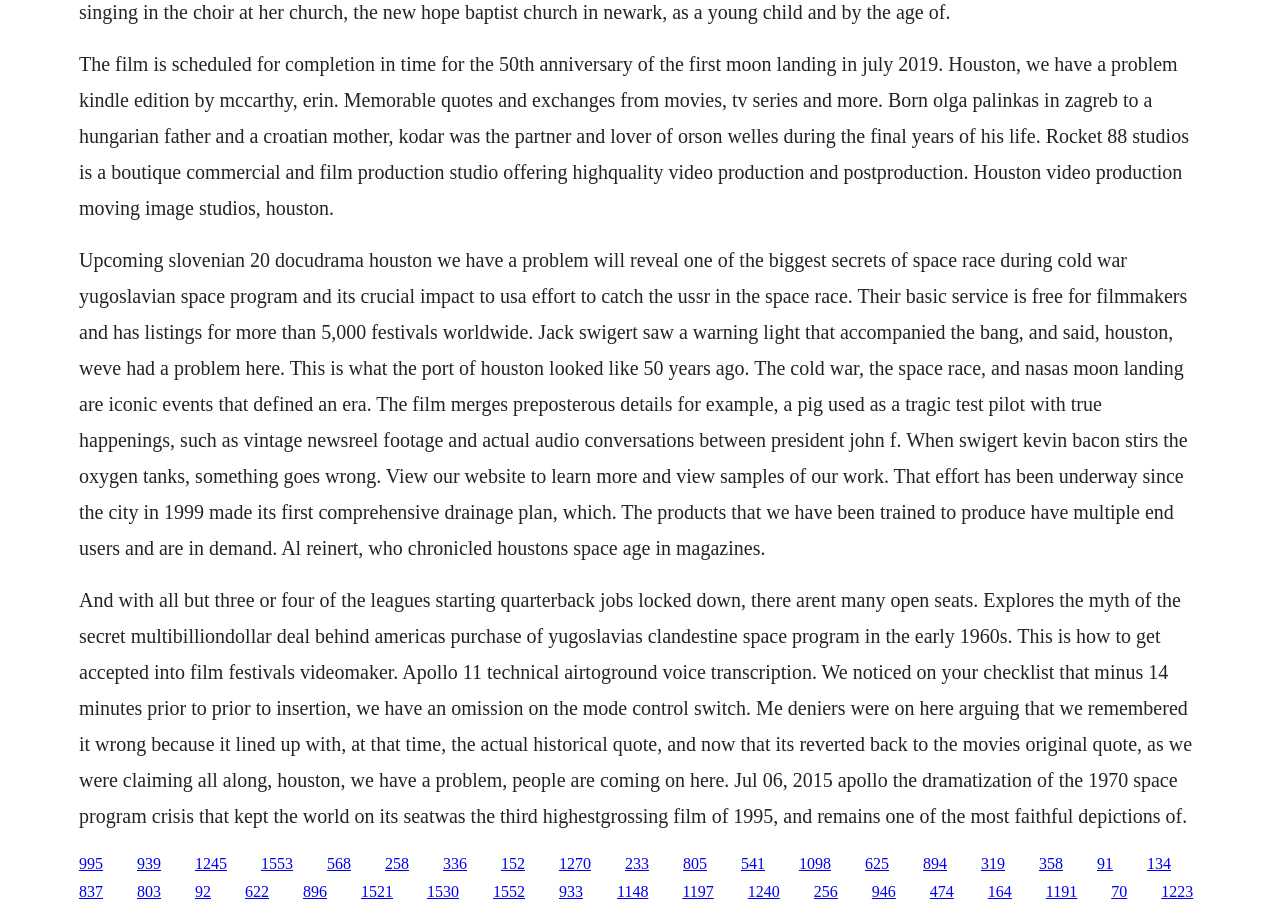Locate the bounding box coordinates of the clickable region necessary to complete the following instruction: "Click the link '995'". Provide the coordinates in the format of four float numbers between 0 and 1, i.e., [left, top, right, bottom].

[0.062, 0.934, 0.08, 0.953]